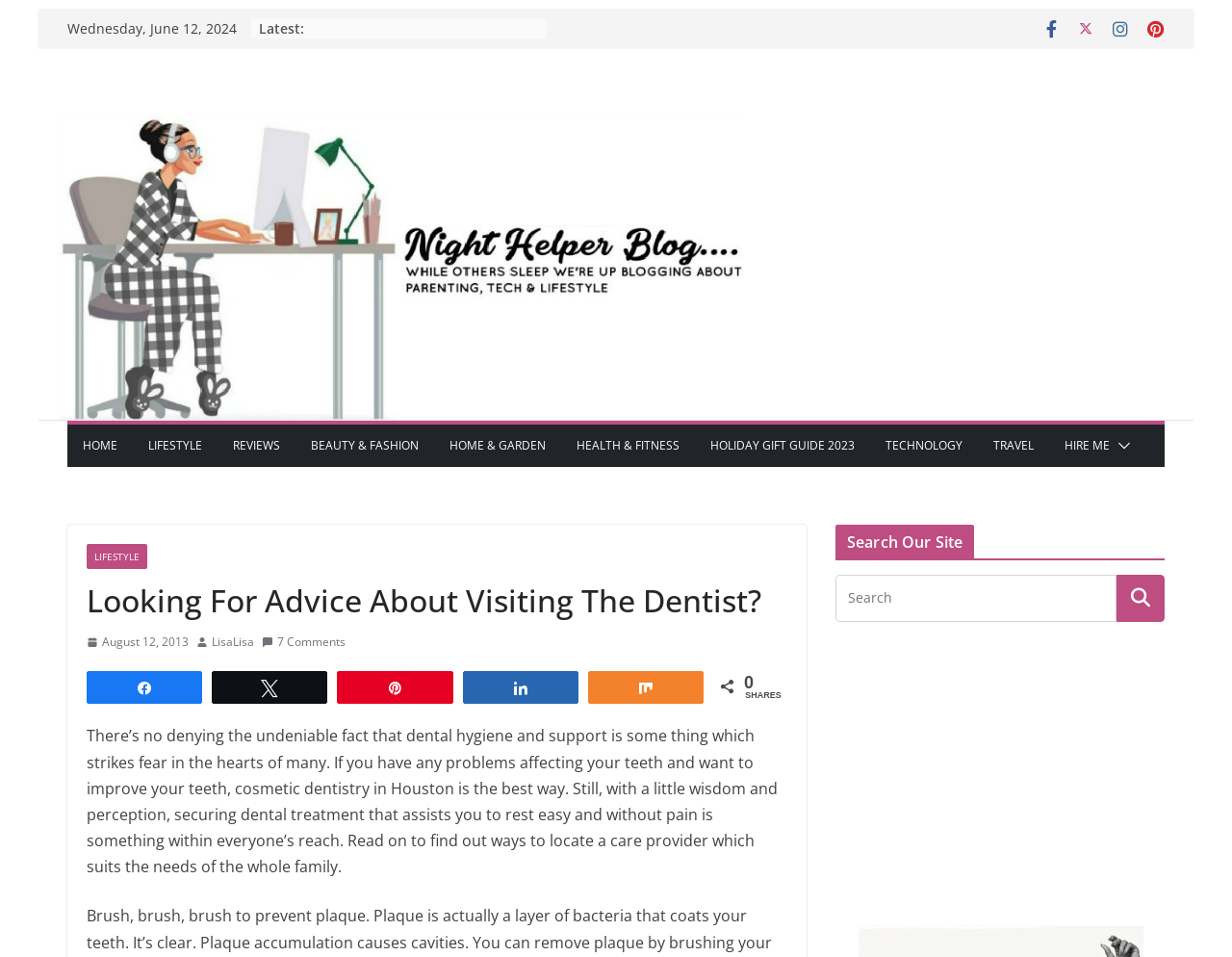Using details from the image, please answer the following question comprehensively:
What is the category of the post?

I determined the category of the post by examining the navigation menu at the top of the webpage, where I found a link to 'HEALTH & FITNESS', which is likely the category of the current post.